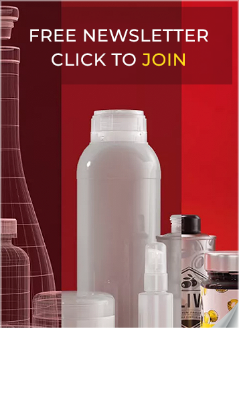What is the central bottle's design style?
Using the image as a reference, give a one-word or short phrase answer.

Sleek, modern